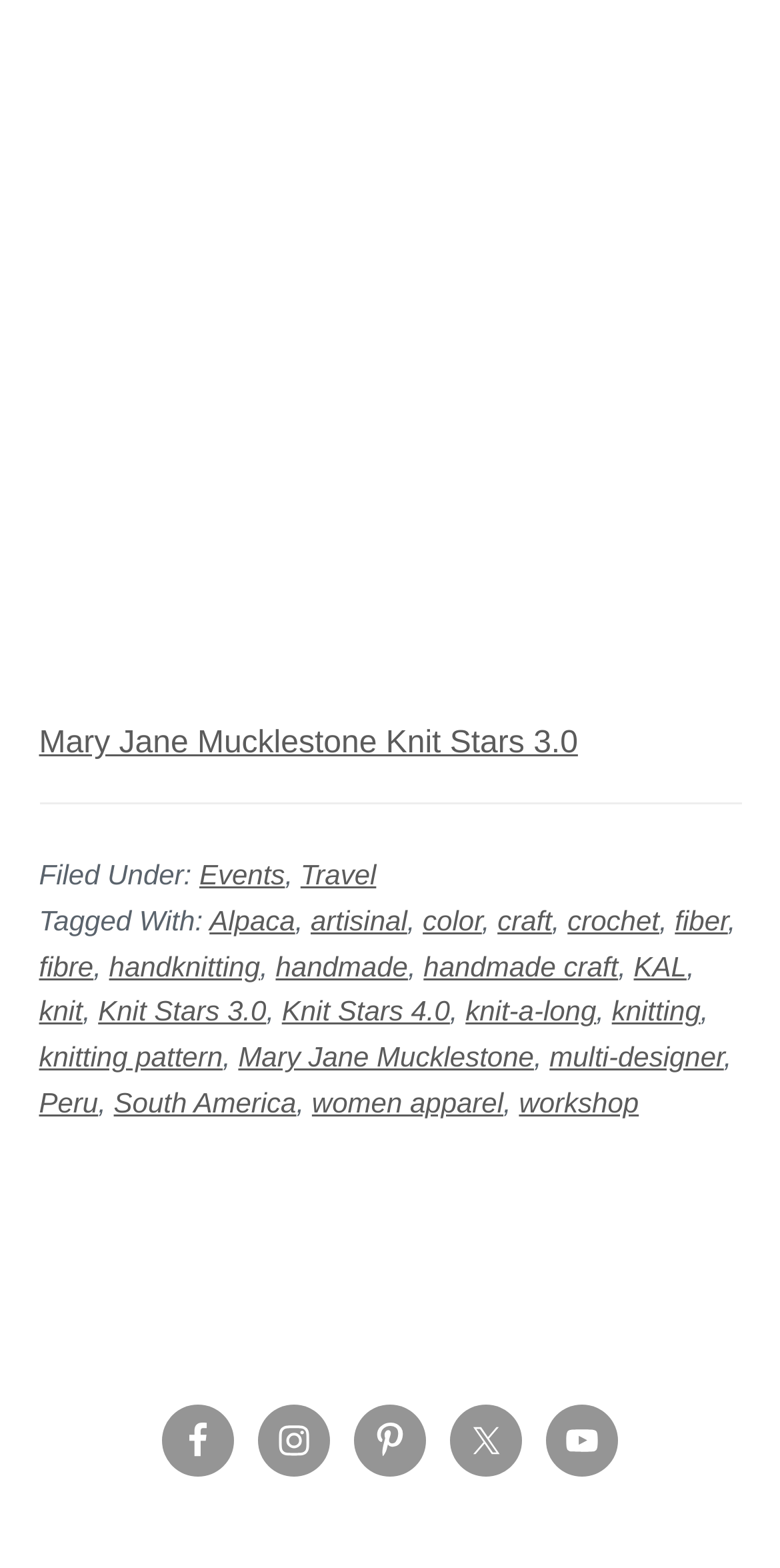Refer to the image and provide an in-depth answer to the question: 
What social media platforms are linked at the bottom of the page?

The social media platforms linked at the bottom of the page can be found in the footer section. There are five links, each corresponding to a different social media platform: Facebook, Instagram, Pinterest, Twitter, and YouTube.